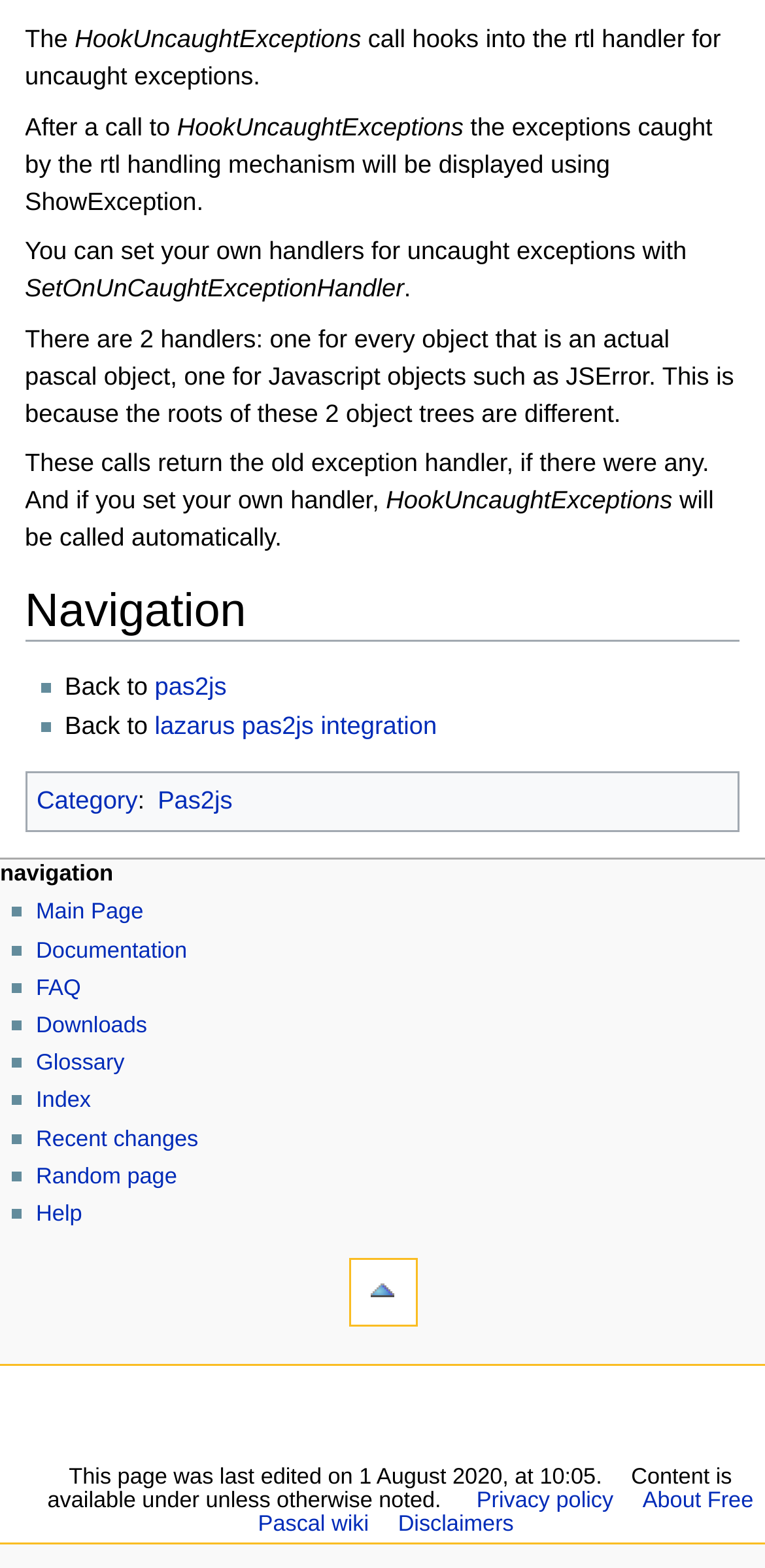Please locate the bounding box coordinates of the element that should be clicked to complete the given instruction: "Go back to pas2js".

[0.202, 0.429, 0.296, 0.447]